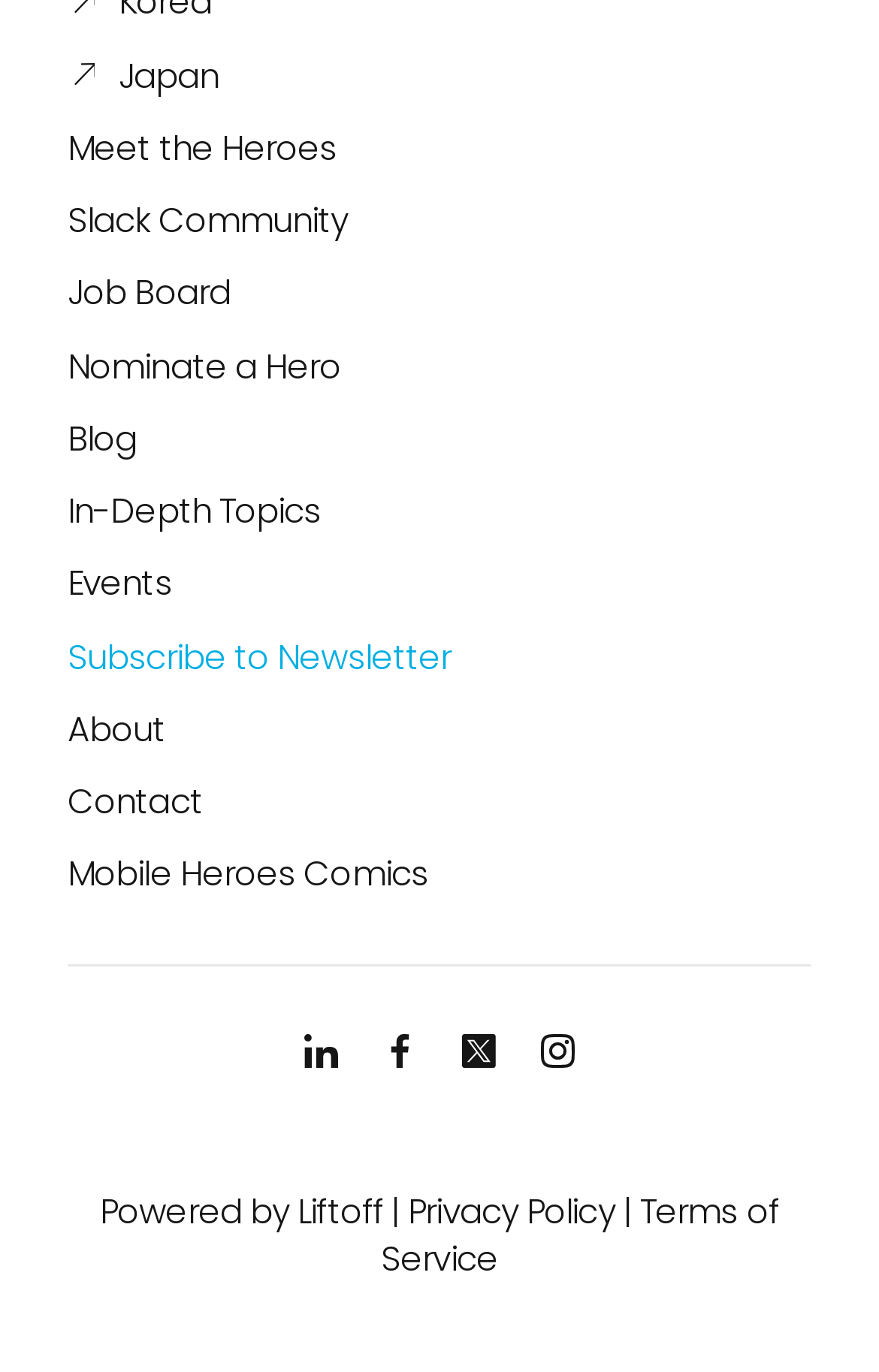Please determine the bounding box coordinates for the element with the description: "About".

[0.077, 0.514, 0.188, 0.548]